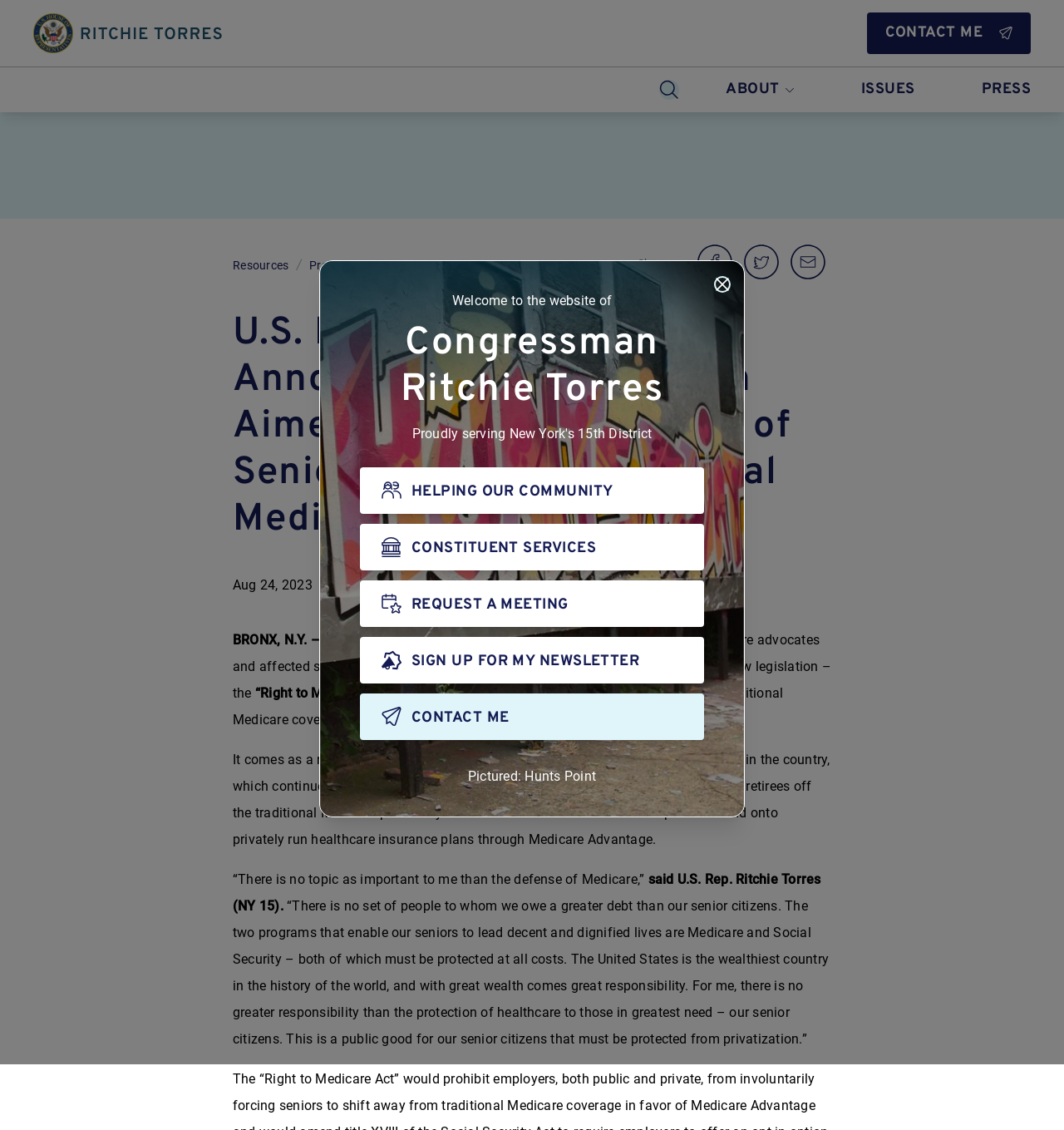Determine the coordinates of the bounding box for the clickable area needed to execute this instruction: "Click the 'CONTACT ME' button".

[0.814, 0.022, 0.969, 0.037]